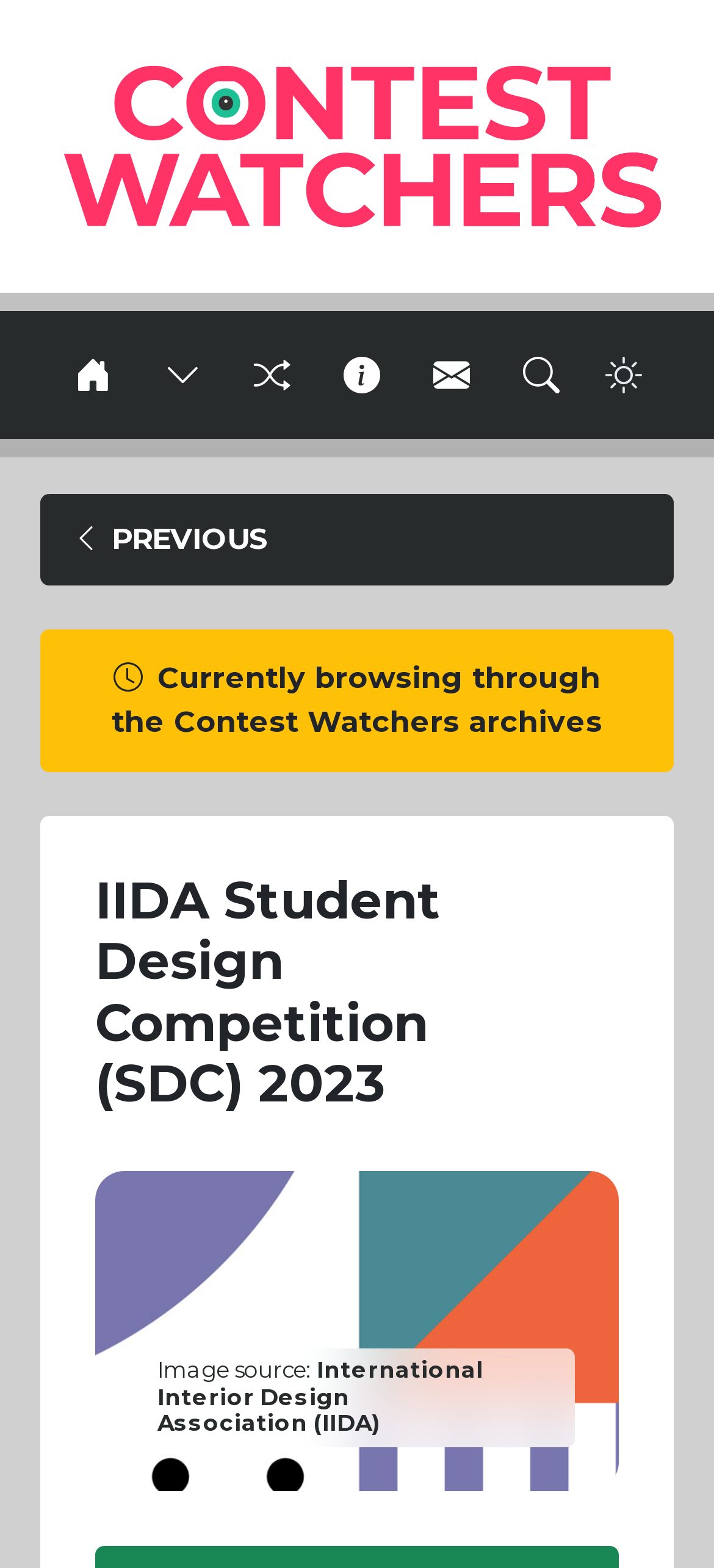What is the name of the competition?
Carefully examine the image and provide a detailed answer to the question.

I determined the answer by looking at the heading element with the text 'IIDA Student Design Competition (SDC) 2023' which is a prominent element on the webpage, indicating the name of the competition.